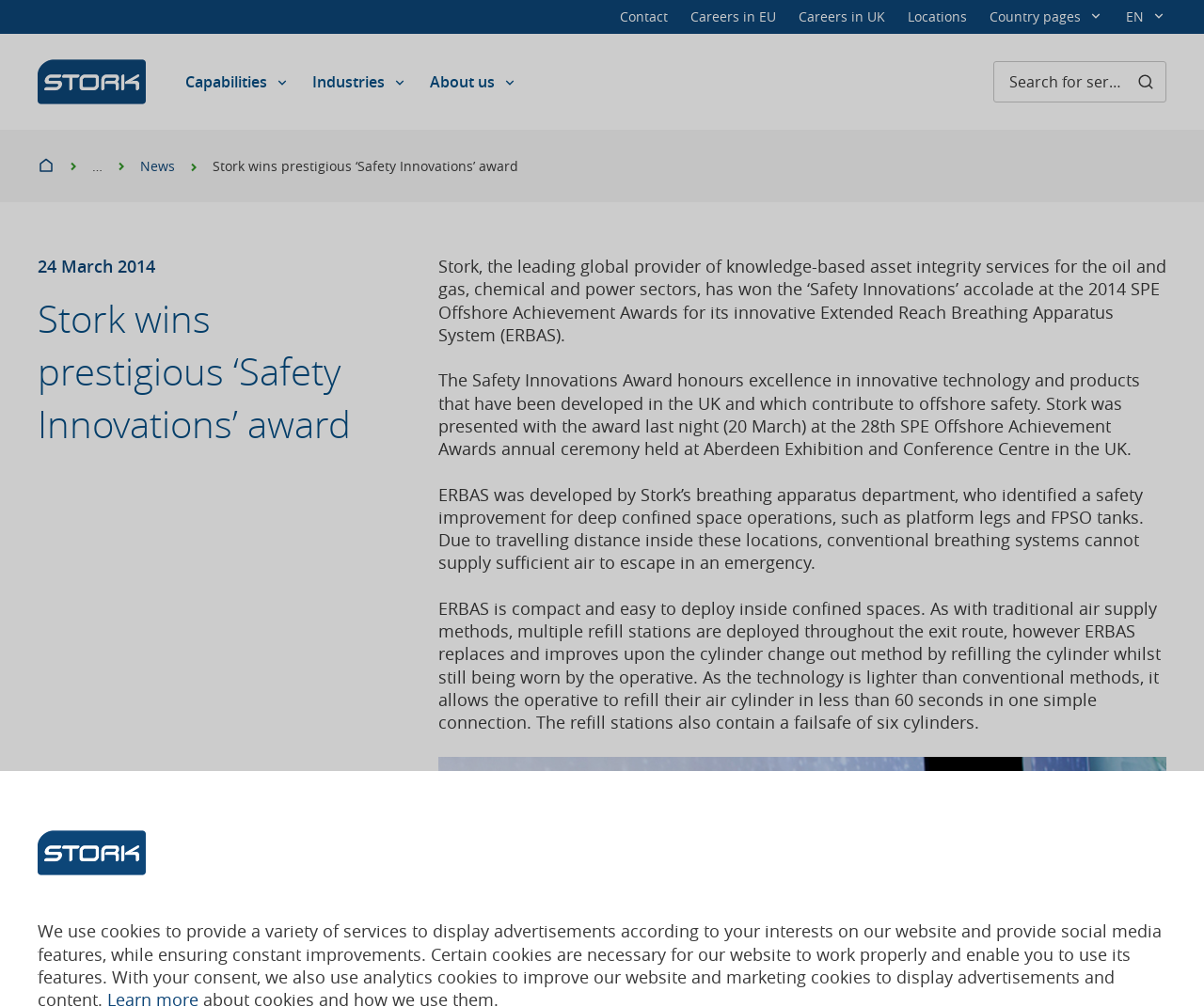Could you determine the bounding box coordinates of the clickable element to complete the instruction: "Select the 'Locations' option"? Provide the coordinates as four float numbers between 0 and 1, i.e., [left, top, right, bottom].

[0.754, 0.008, 0.803, 0.026]